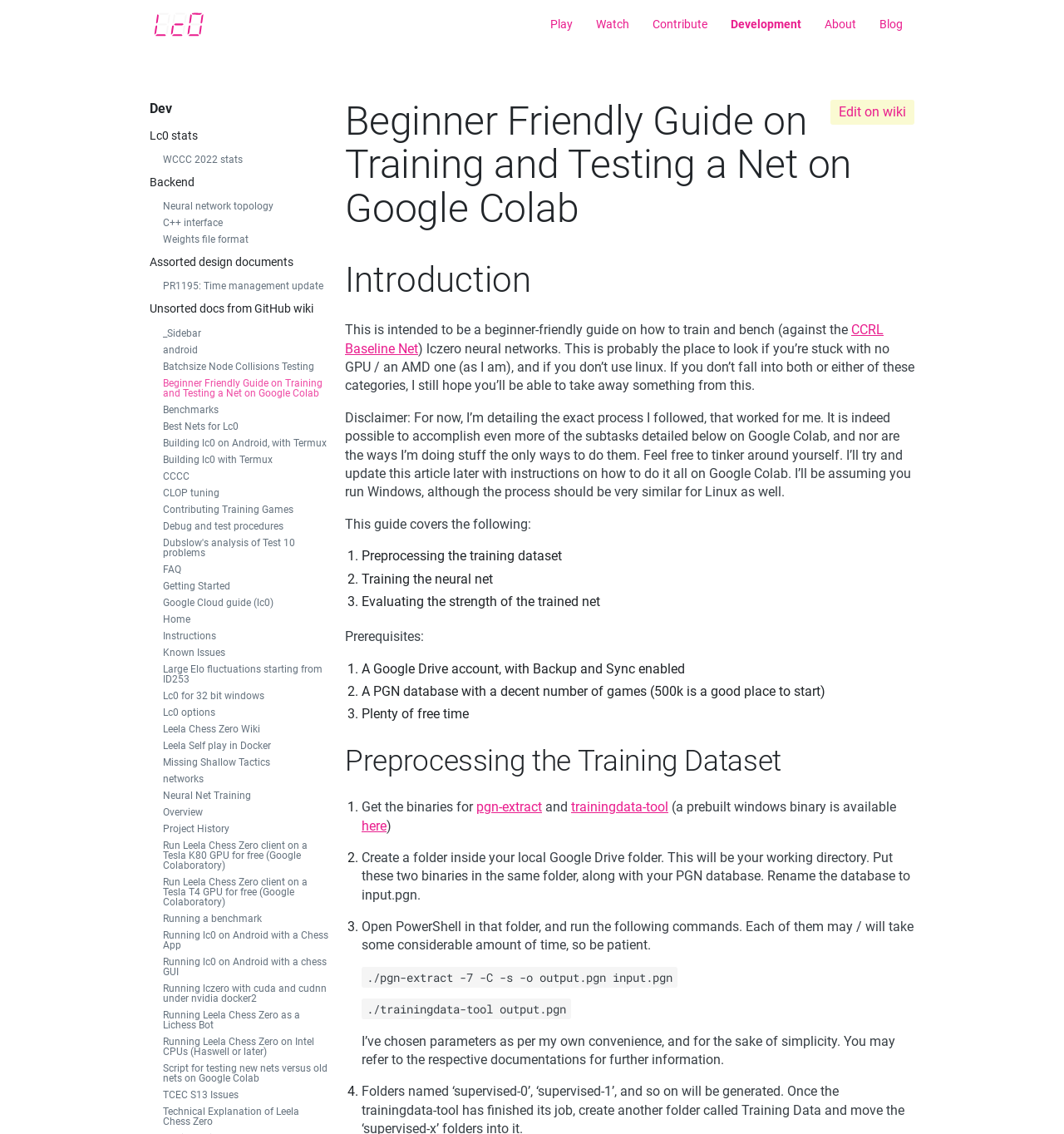Can you pinpoint the bounding box coordinates for the clickable element required for this instruction: "Click the 'Edit on wiki' link"? The coordinates should be four float numbers between 0 and 1, i.e., [left, top, right, bottom].

[0.78, 0.088, 0.859, 0.11]